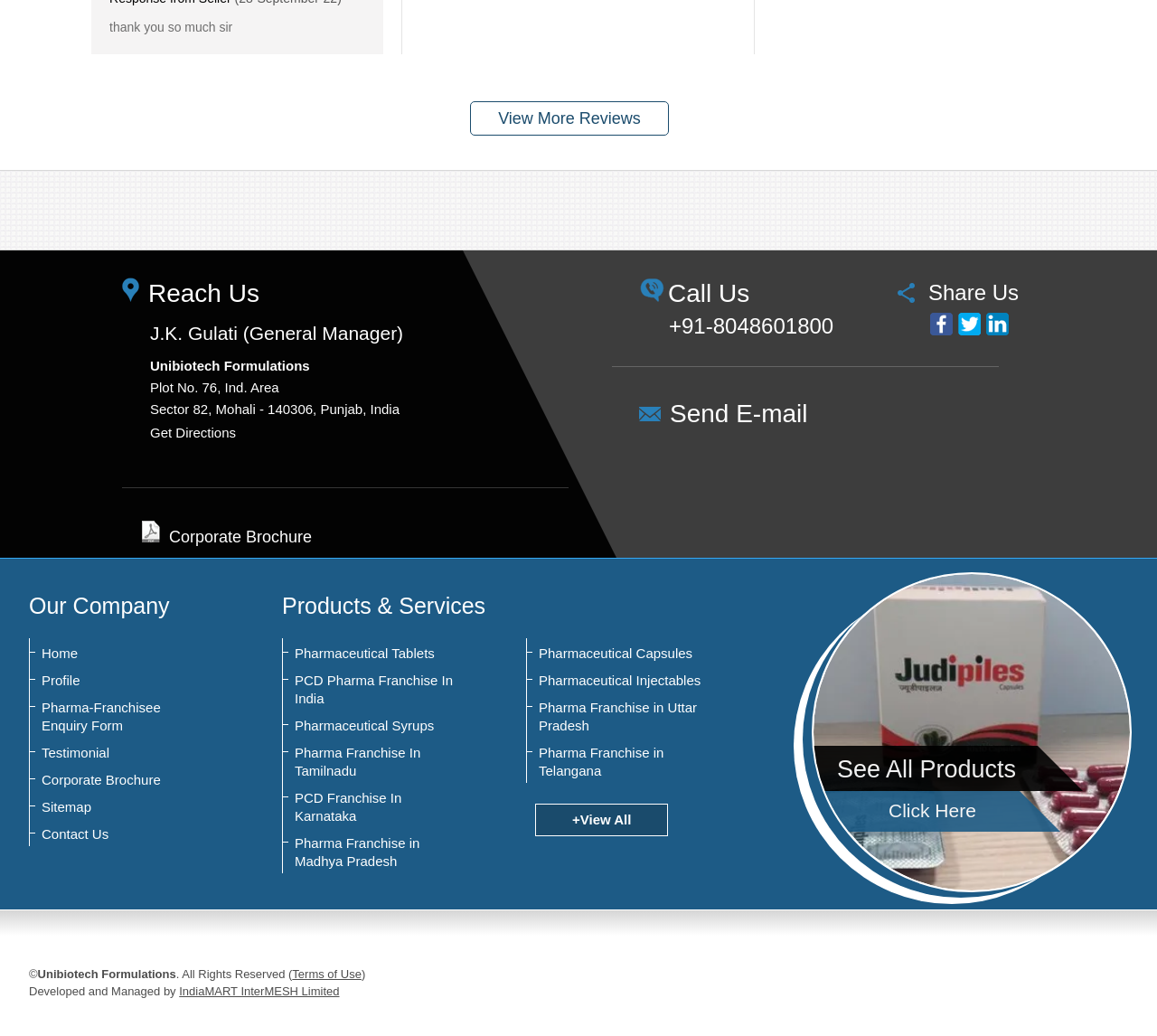Given the description of a UI element: "Upcoming Sales", identify the bounding box coordinates of the matching element in the webpage screenshot.

None